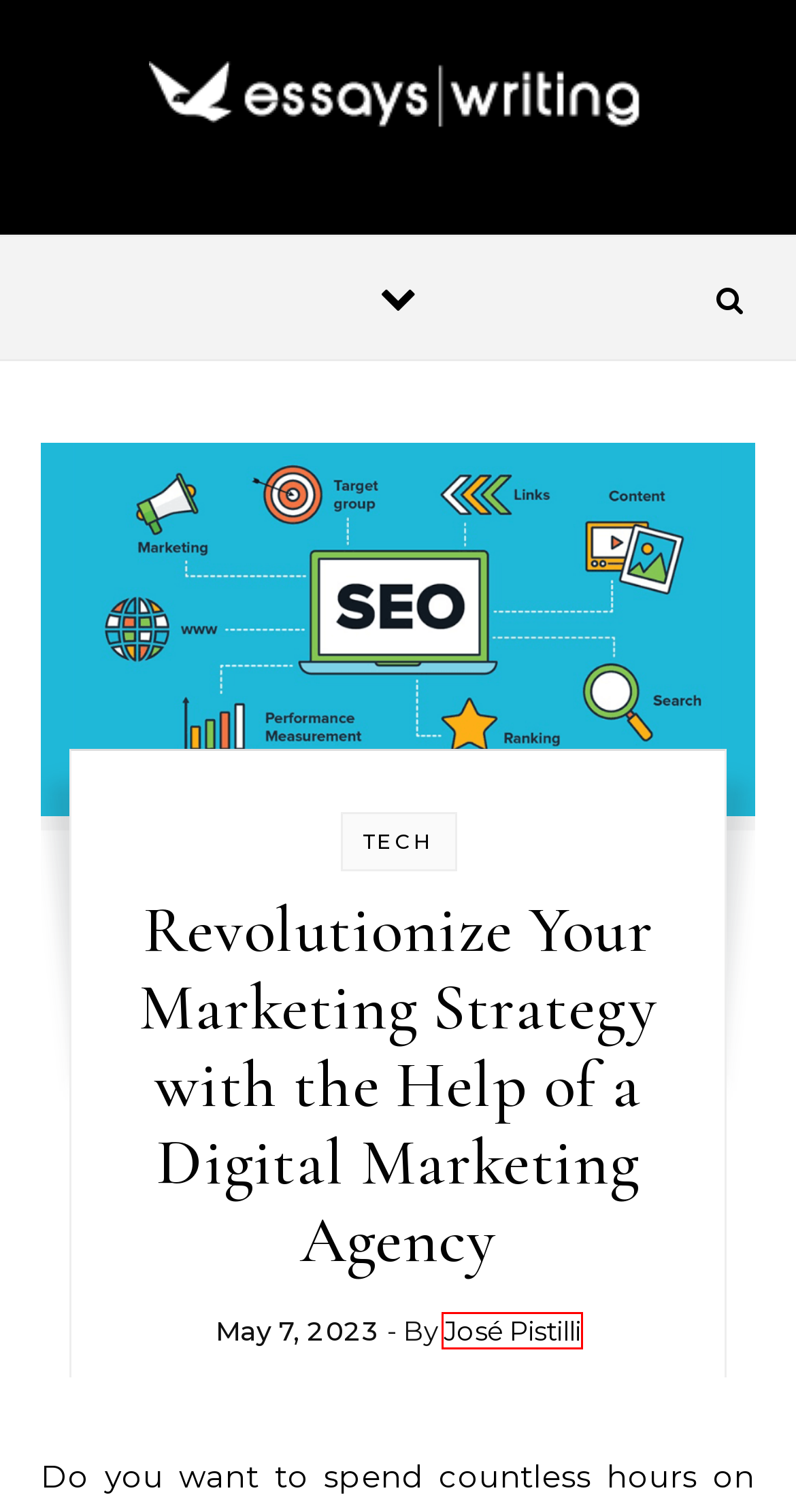Look at the given screenshot of a webpage with a red rectangle bounding box around a UI element. Pick the description that best matches the new webpage after clicking the element highlighted. The descriptions are:
A. Custom Essays Writing
B. Tech – Custom Essays Writing
C. Shopping – Custom Essays Writing
D. Law – Custom Essays Writing
E. Travel – Custom Essays Writing
F. José Pistilli – Custom Essays Writing
G. home improvement – Custom Essays Writing
H. Saying Goodbye to Clutter: The Benefits of Junk Removal – Custom Essays Writing

F